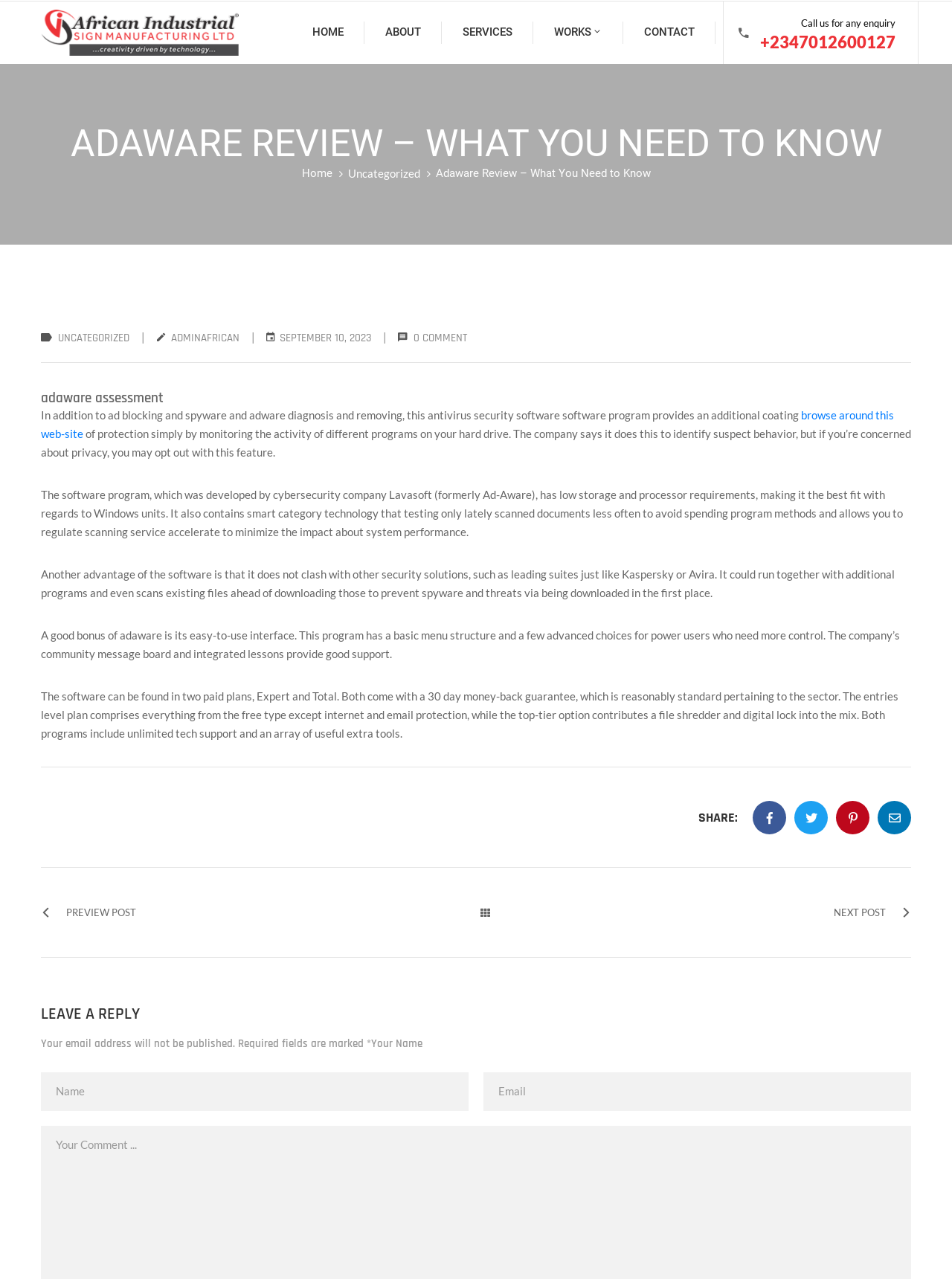Could you highlight the region that needs to be clicked to execute the instruction: "Click on the 'HOME' link"?

[0.318, 0.002, 0.371, 0.049]